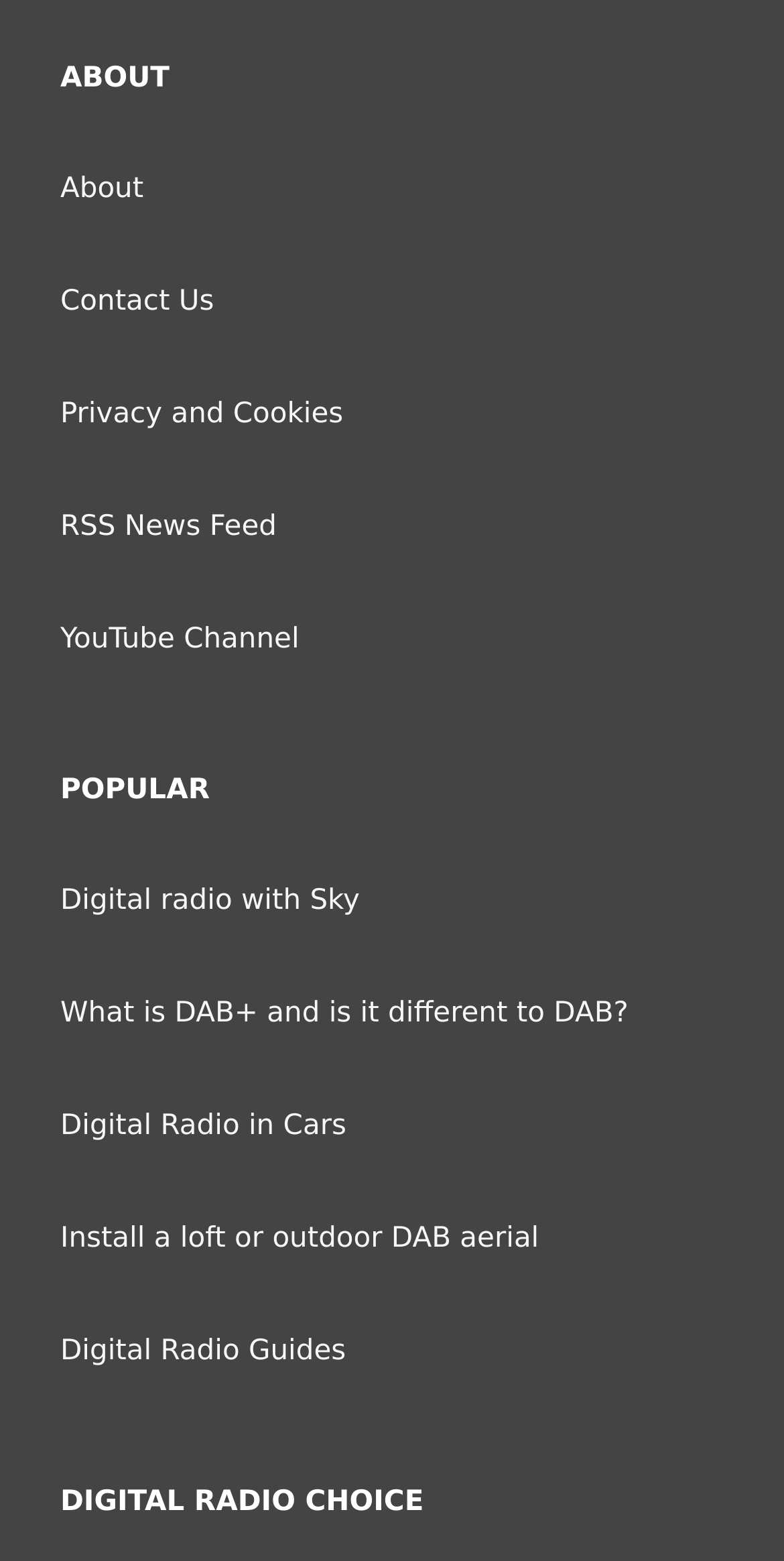How many links are in the POPULAR section?
With the help of the image, please provide a detailed response to the question.

The POPULAR section has 5 links because there are 5 links listed under the 'POPULAR' heading, which is located in the middle of the webpage.